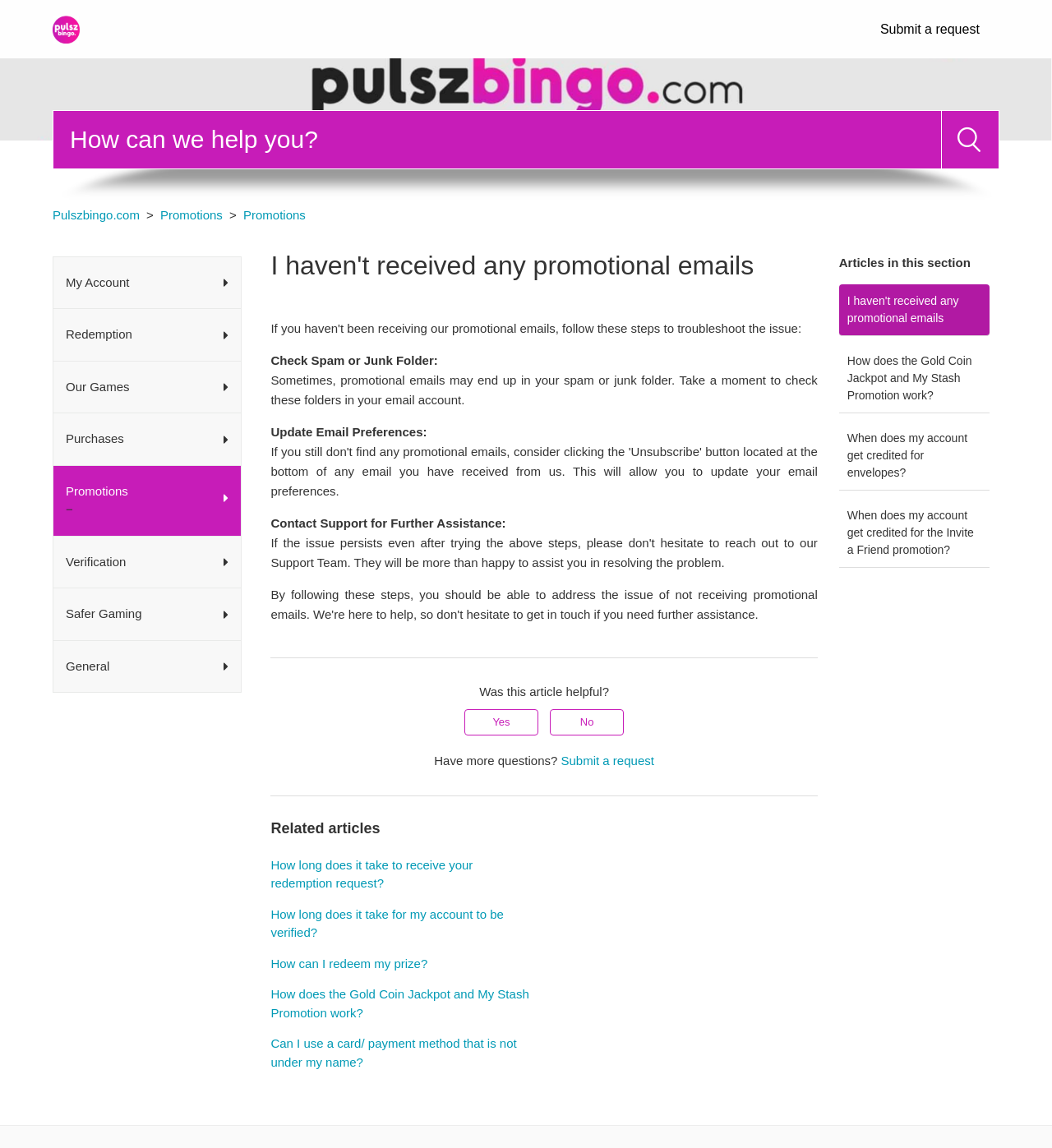Identify the bounding box coordinates for the element you need to click to achieve the following task: "Click on Submit a request". Provide the bounding box coordinates as four float numbers between 0 and 1, in the form [left, top, right, bottom].

[0.837, 0.017, 0.947, 0.034]